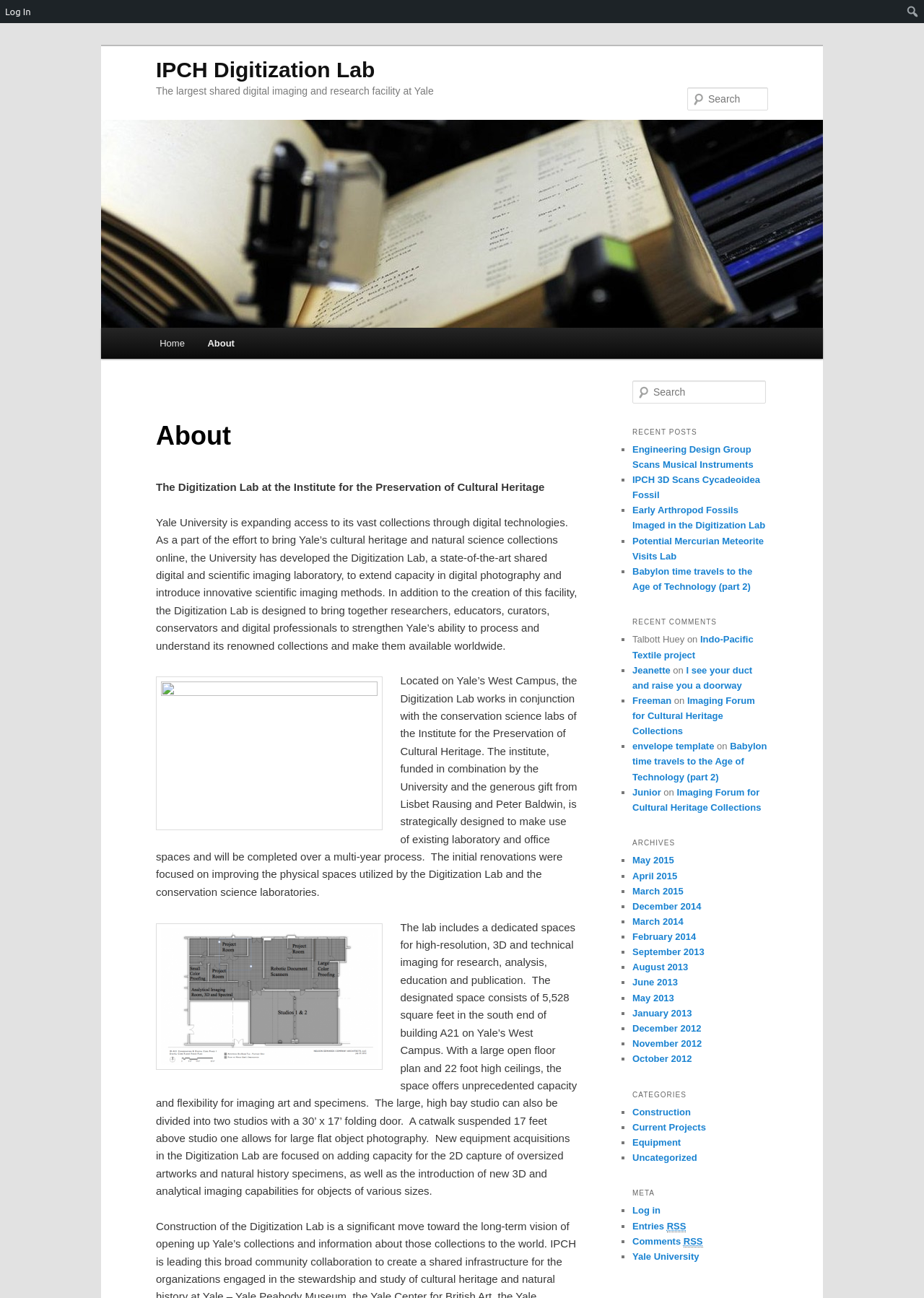Please study the image and answer the question comprehensively:
Where is the Digitization Lab located?

The location of the Digitization Lab can be found in the text 'Located on Yale’s West Campus, the Digitization Lab...' which provides information about the lab's physical location.